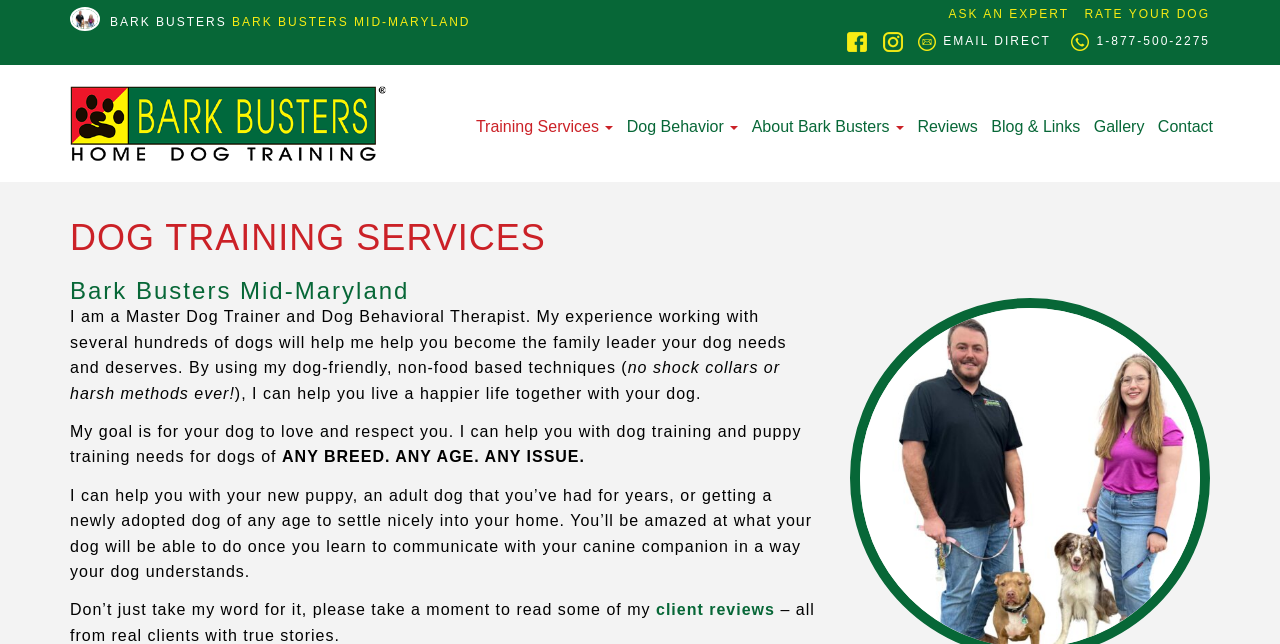Please identify the bounding box coordinates of where to click in order to follow the instruction: "Open the 'Training Services' menu".

[0.362, 0.165, 0.489, 0.243]